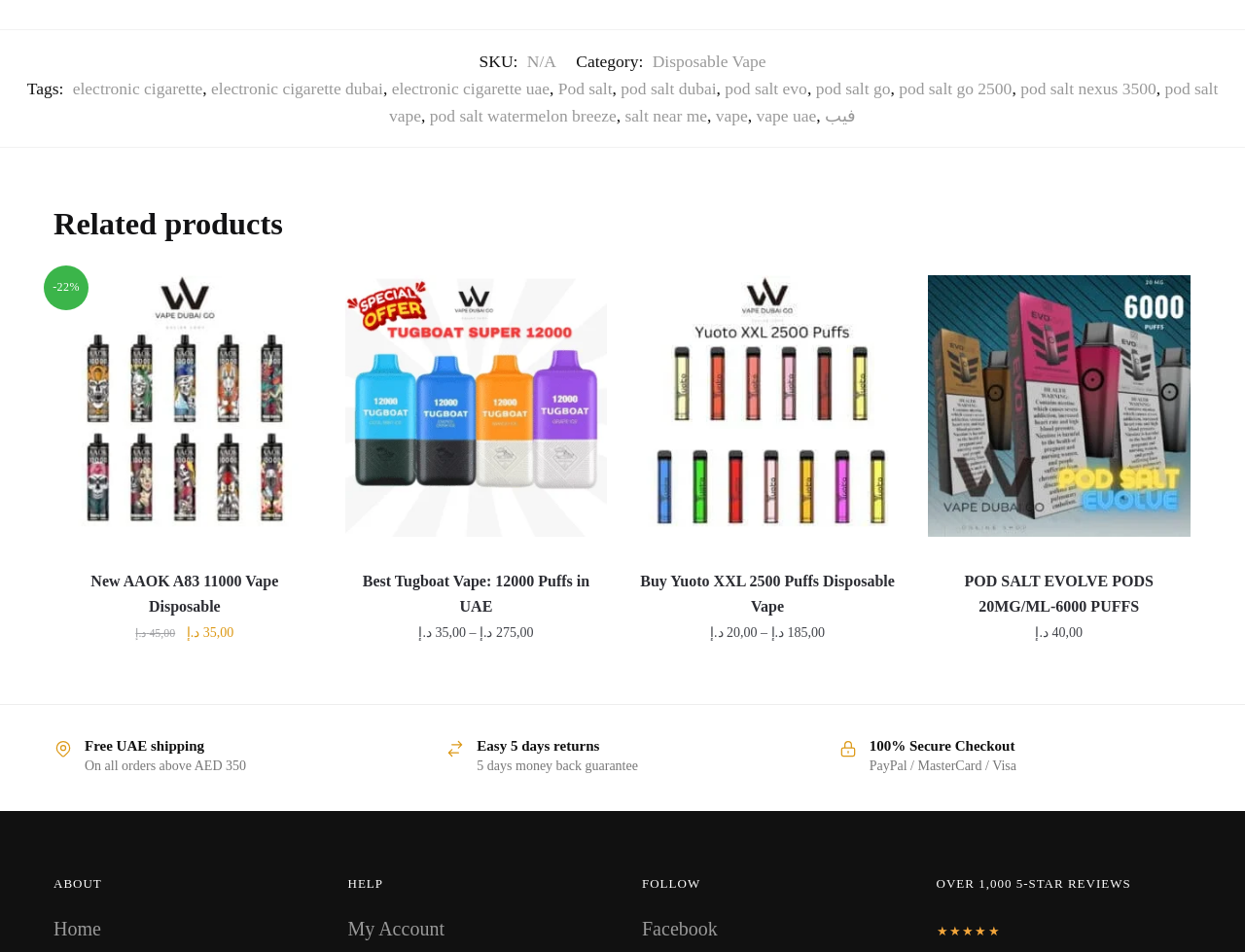Please give the bounding box coordinates of the area that should be clicked to fulfill the following instruction: "Explore the Dalton Highway project". The coordinates should be in the format of four float numbers from 0 to 1, i.e., [left, top, right, bottom].

None